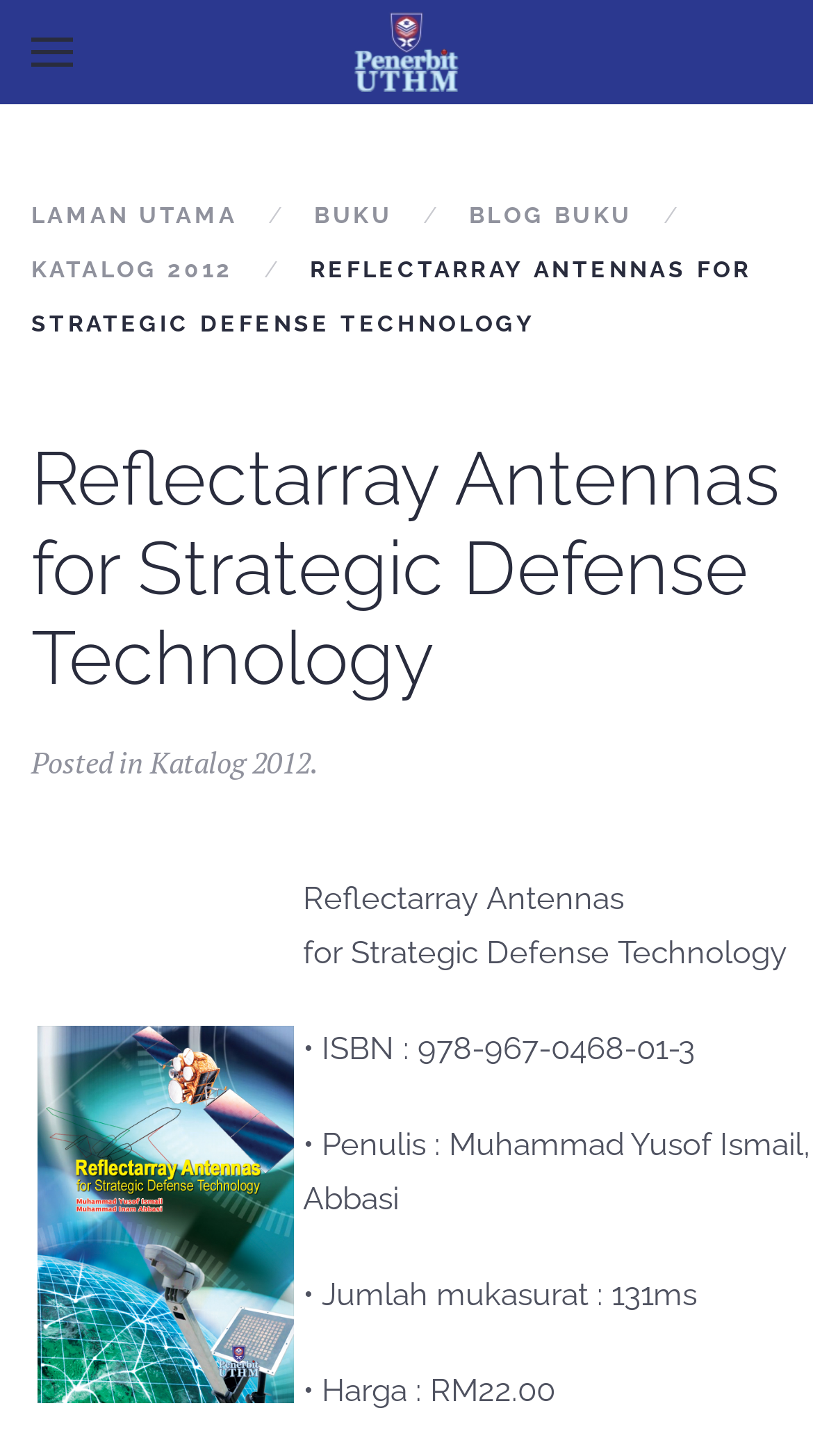Generate the main heading text from the webpage.

Reflectarray Antennas for Strategic Defense Technology